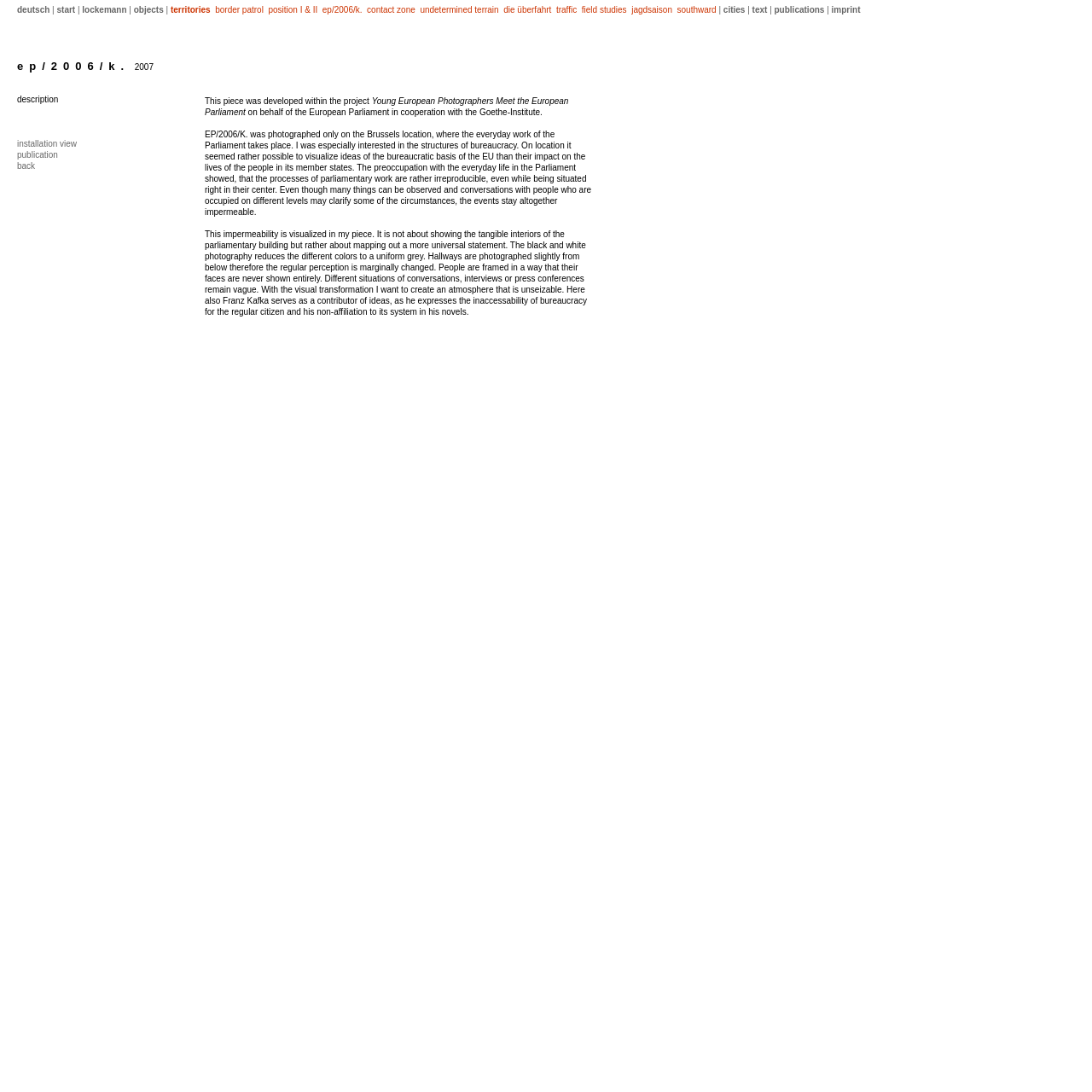Use the information in the screenshot to answer the question comprehensively: What is the artist's name?

The artist's name is mentioned in the link 'lockemann' which is located at the top of the webpage, indicating that the webpage is showcasing the artistic and scientific works of Bettina Lockeman.